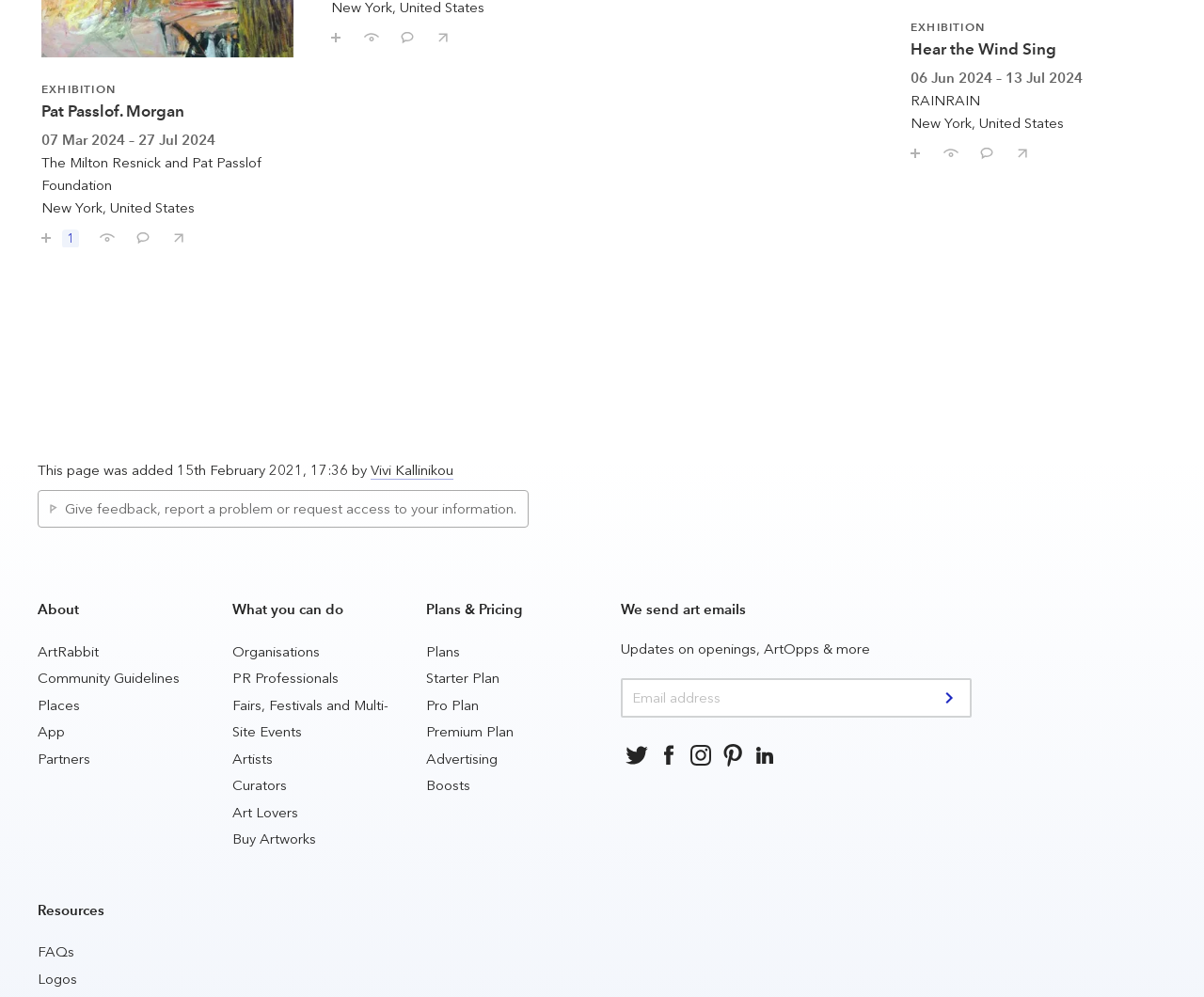Specify the bounding box coordinates of the area to click in order to follow the given instruction: "Share Pat Passlof. Morgan with your friends."

[0.133, 0.22, 0.155, 0.248]